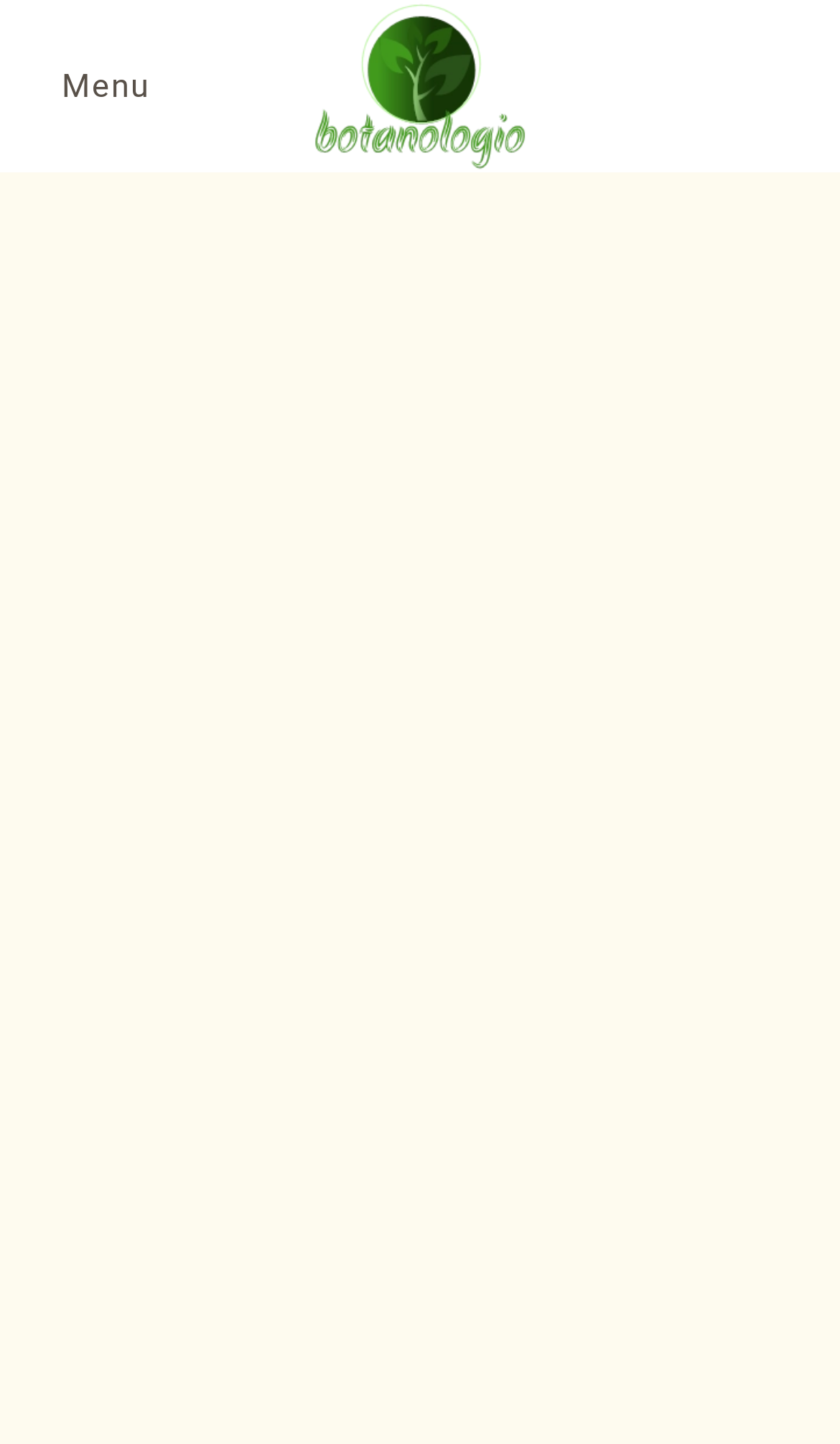Locate the bounding box coordinates of the area to click to fulfill this instruction: "Click the 'Home' link". The bounding box should be presented as four float numbers between 0 and 1, in the order [left, top, right, bottom].

[0.103, 0.179, 0.897, 0.232]